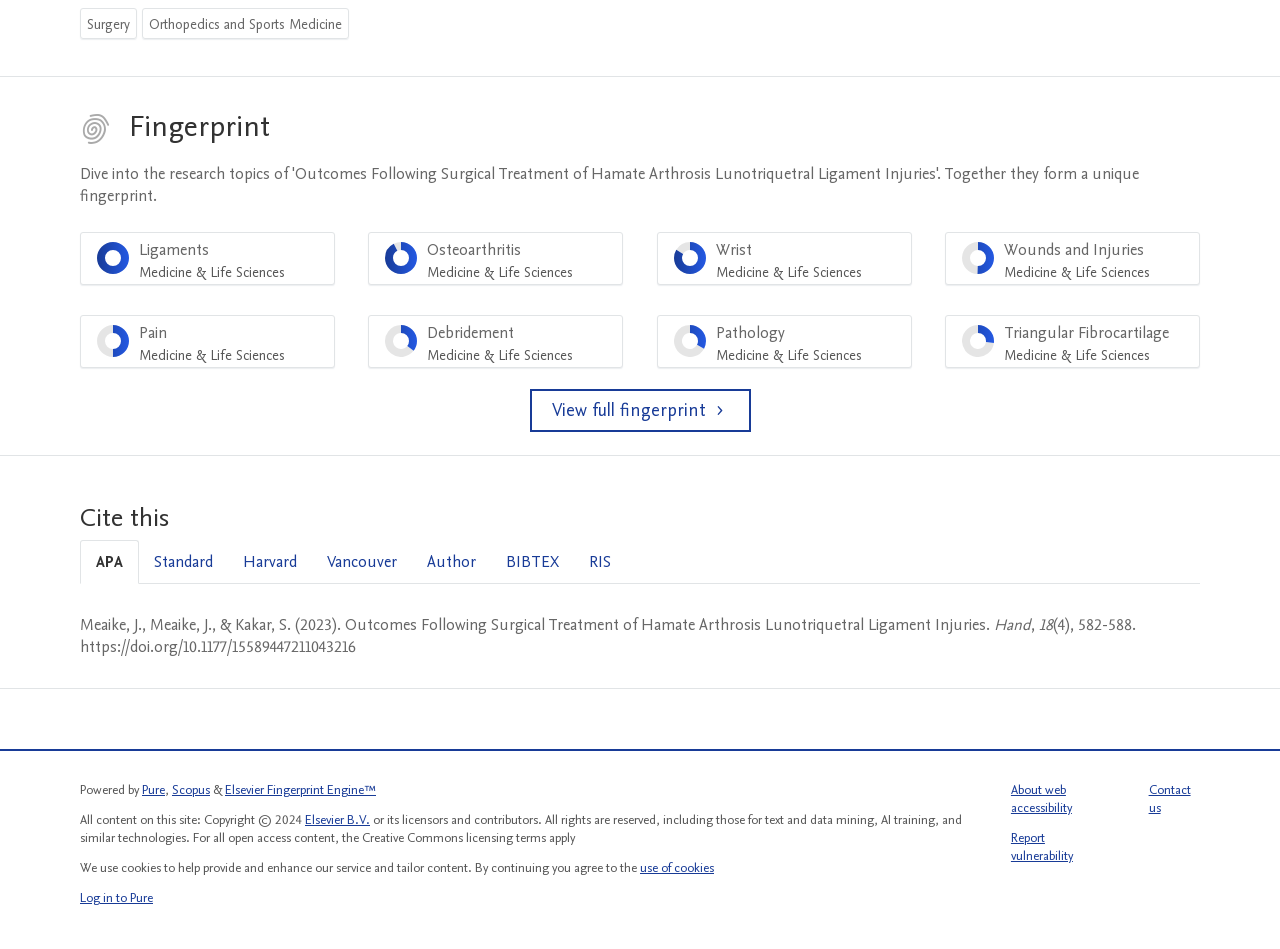What is the journal name of the cited article?
Using the image, answer in one word or phrase.

Hand